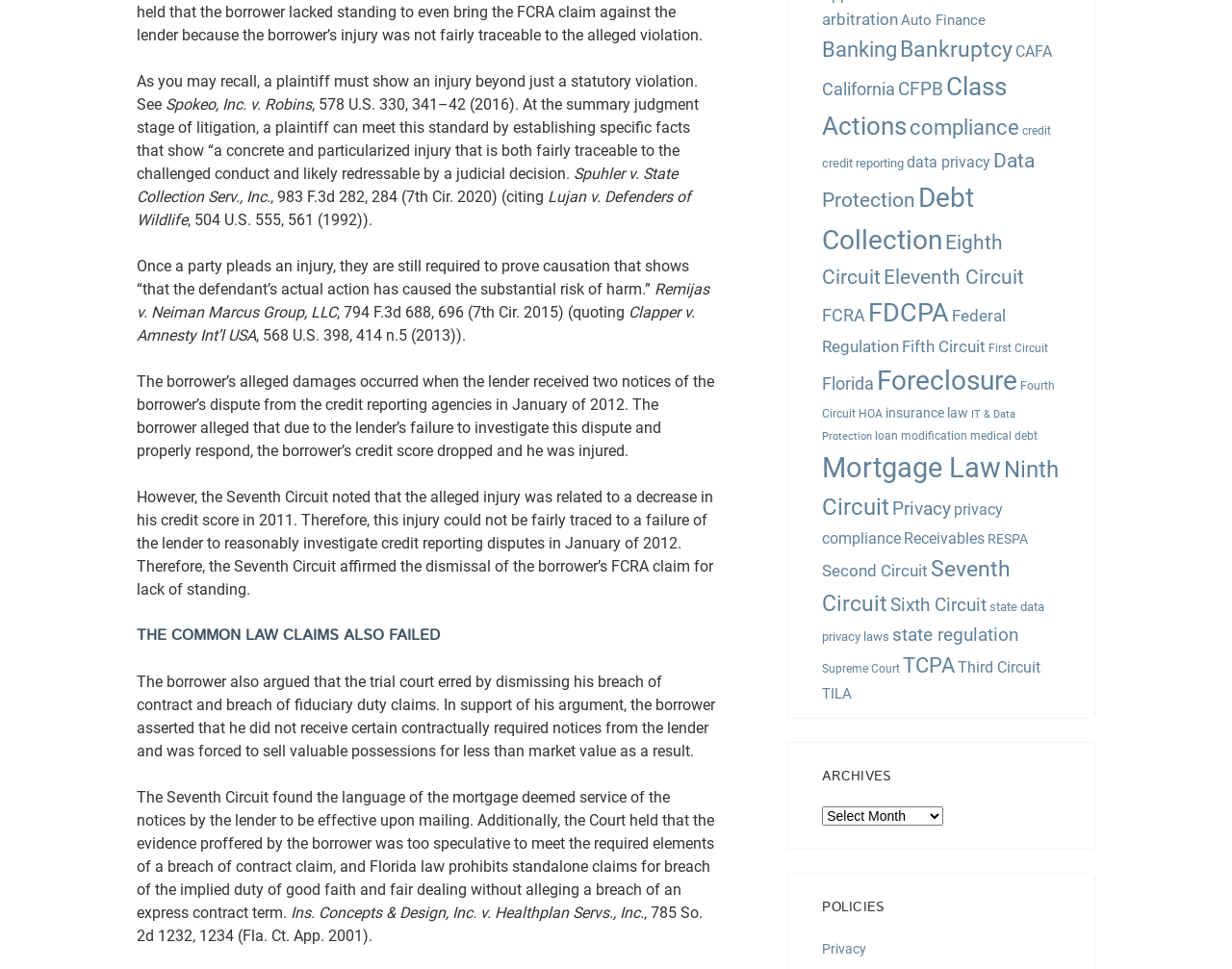Highlight the bounding box coordinates of the element you need to click to perform the following instruction: "click on 'arbitration'."

[0.667, 0.01, 0.729, 0.03]